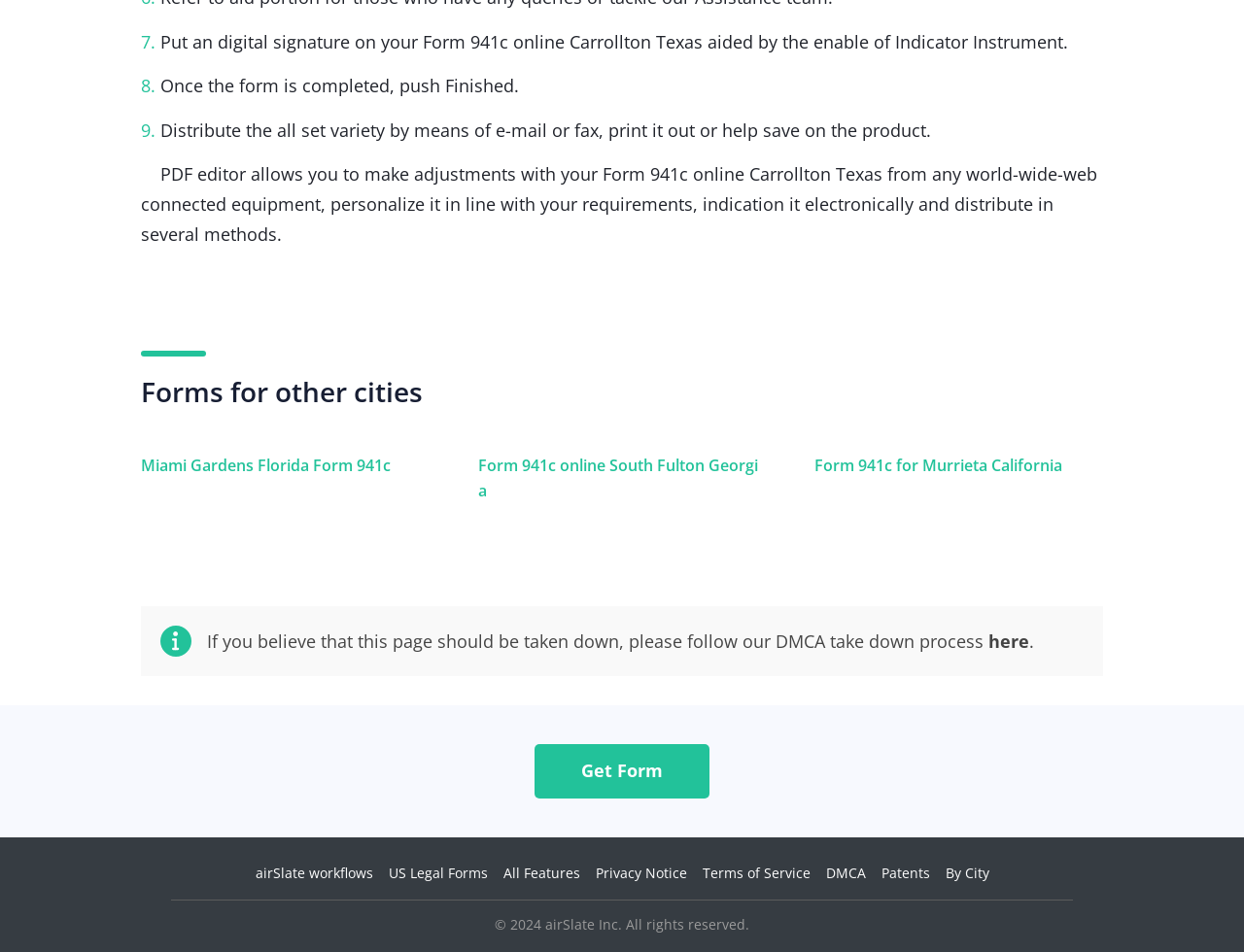Specify the bounding box coordinates of the area to click in order to execute this command: 'Get the Form 941c online'. The coordinates should consist of four float numbers ranging from 0 to 1, and should be formatted as [left, top, right, bottom].

[0.43, 0.799, 0.57, 0.822]